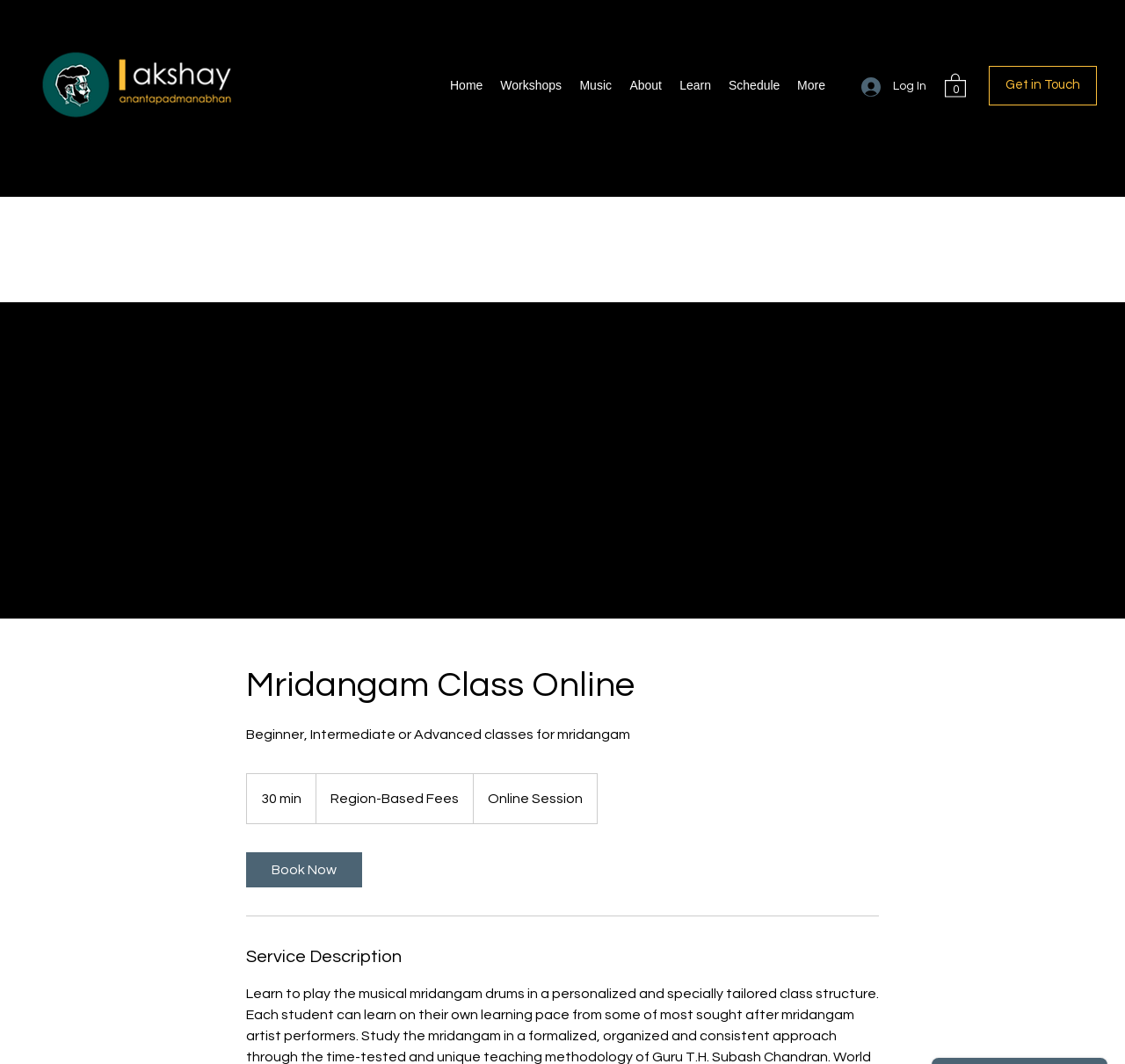How many items are in the cart? Based on the image, give a response in one word or a short phrase.

0